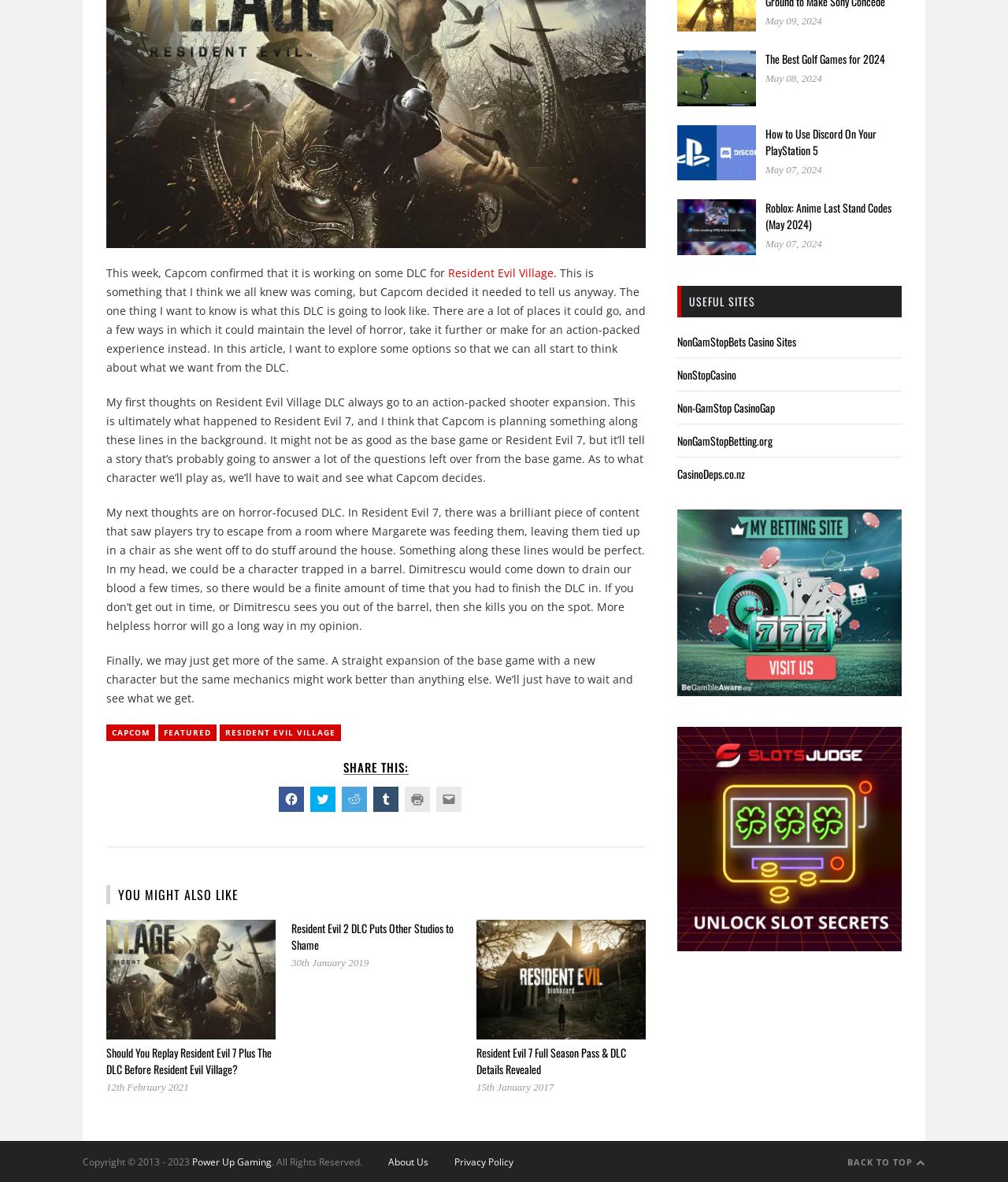Given the description Resident Evil Village, predict the bounding box coordinates of the UI element. Ensure the coordinates are in the format (top-left x, top-left y, bottom-right x, bottom-right y) and all values are between 0 and 1.

[0.445, 0.225, 0.549, 0.237]